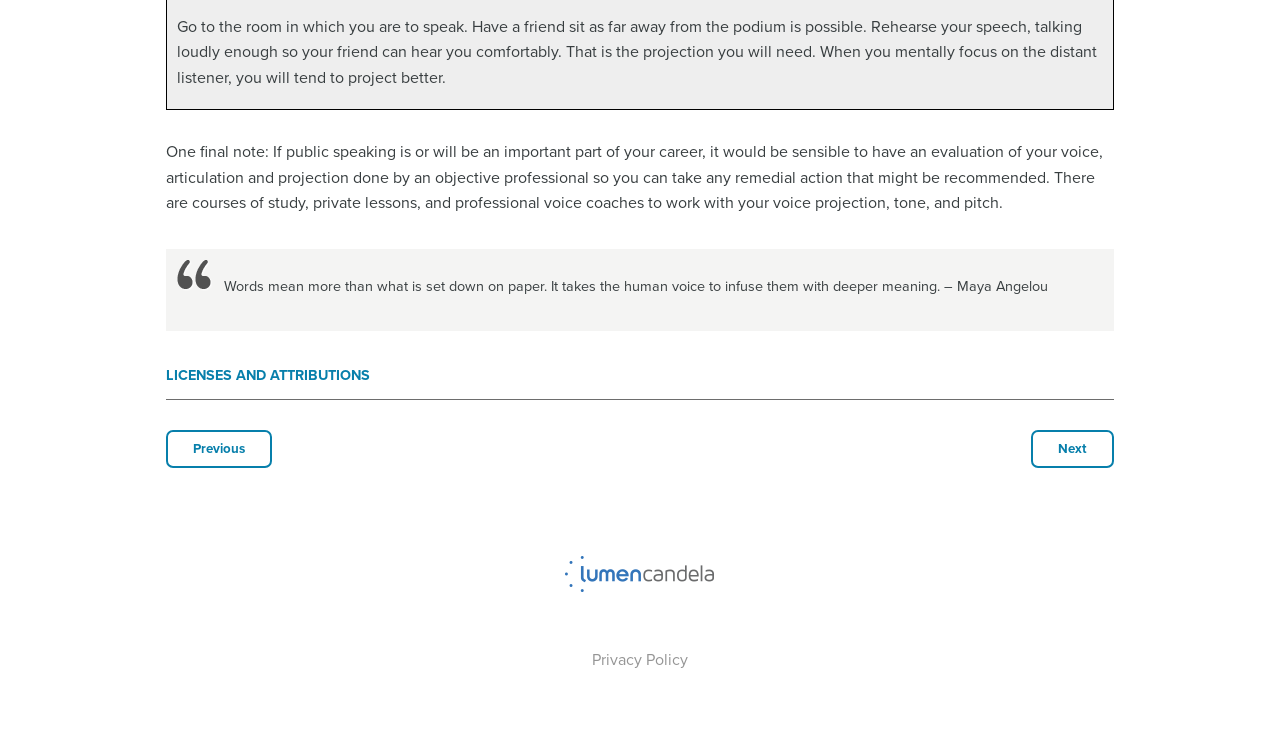Who is quoted in the blockquote?
Please ensure your answer to the question is detailed and covers all necessary aspects.

The blockquote contains a quote 'Words mean more than what is set down on paper. It takes the human voice to infuse them with deeper meaning.' which is attributed to Maya Angelou.